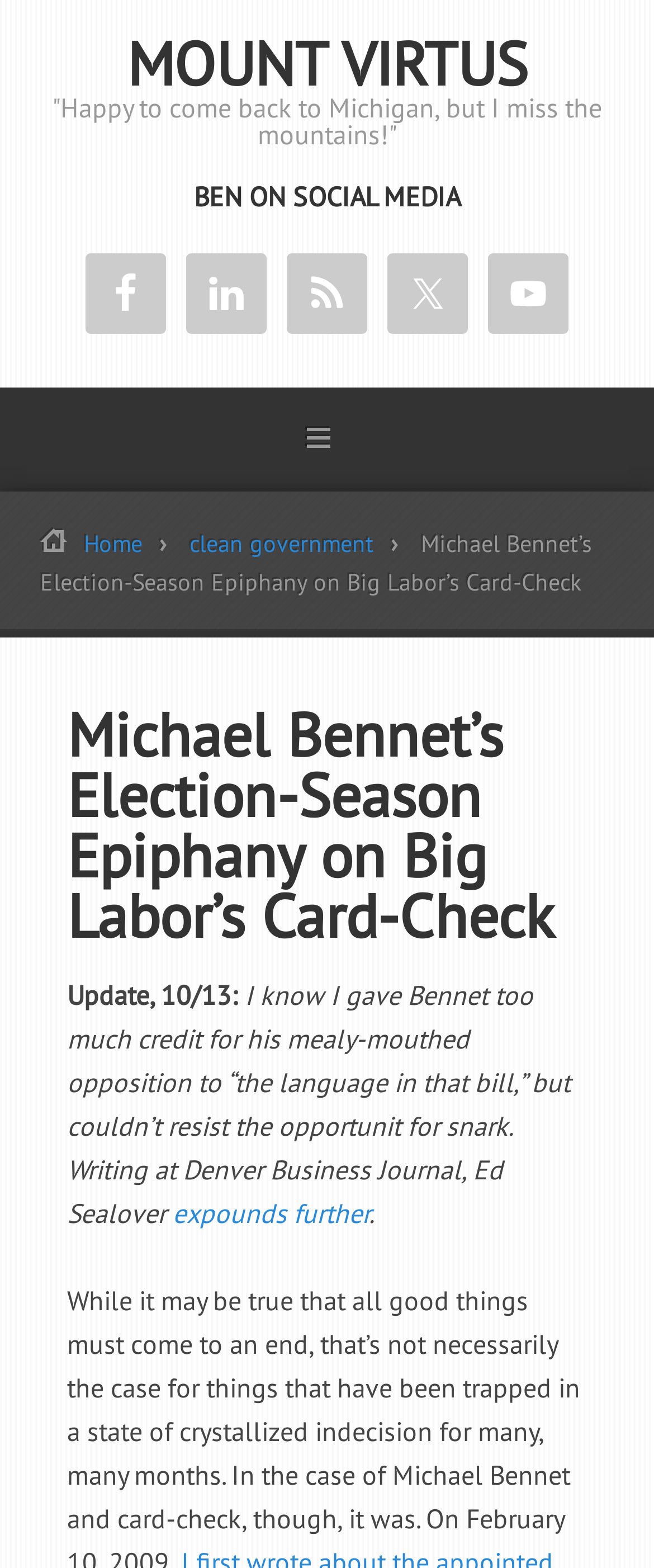Identify the bounding box coordinates of the part that should be clicked to carry out this instruction: "Contact Us".

None